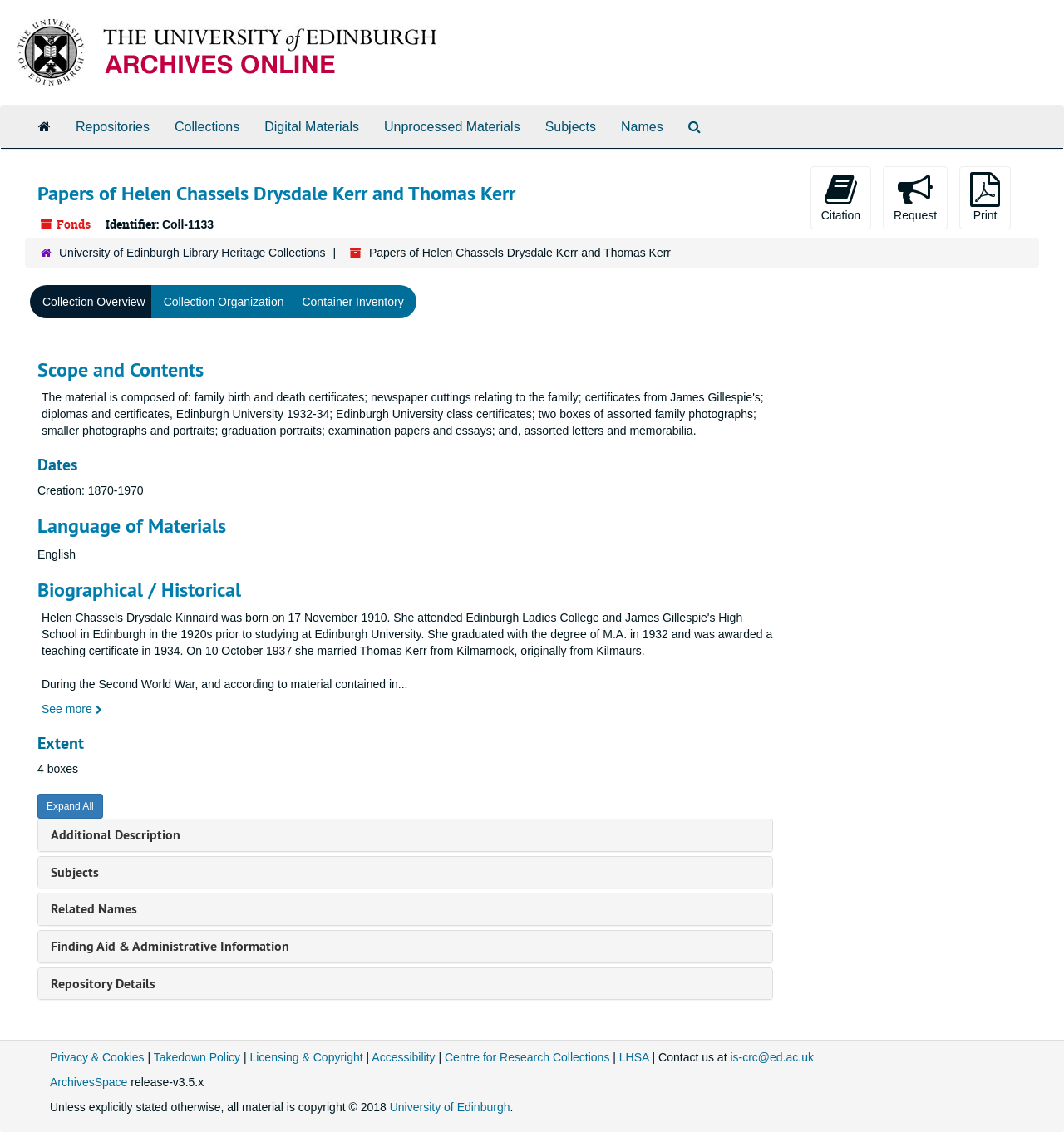What is the name of the collection?
Respond to the question with a well-detailed and thorough answer.

I found the answer by looking at the heading element with the text 'Papers of Helen Chassels Drysdale Kerr and Thomas Kerr' which is located at the top of the webpage, indicating the title of the collection.